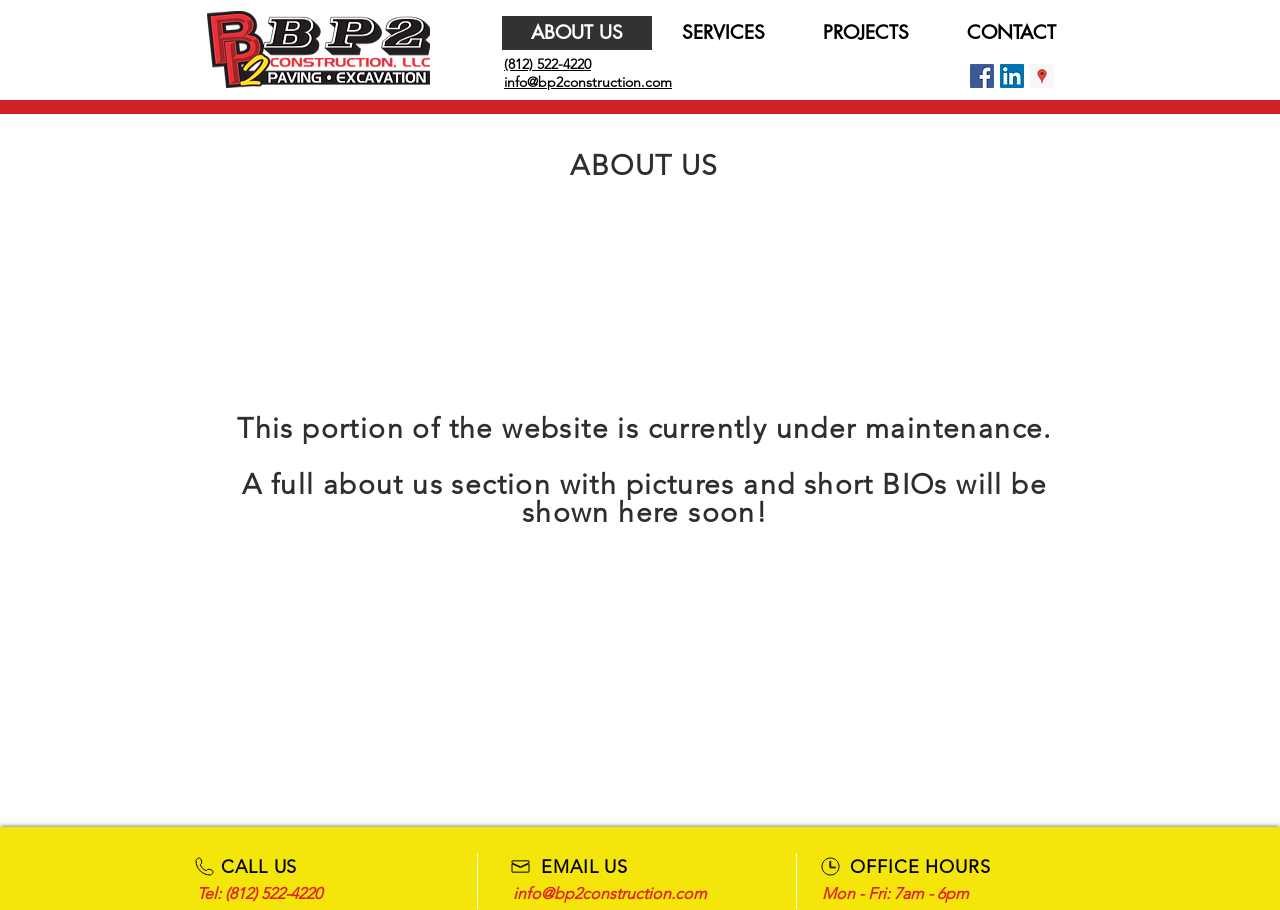Locate the bounding box coordinates of the clickable region necessary to complete the following instruction: "Click the Facebook Social Icon". Provide the coordinates in the format of four float numbers between 0 and 1, i.e., [left, top, right, bottom].

[0.758, 0.07, 0.777, 0.097]